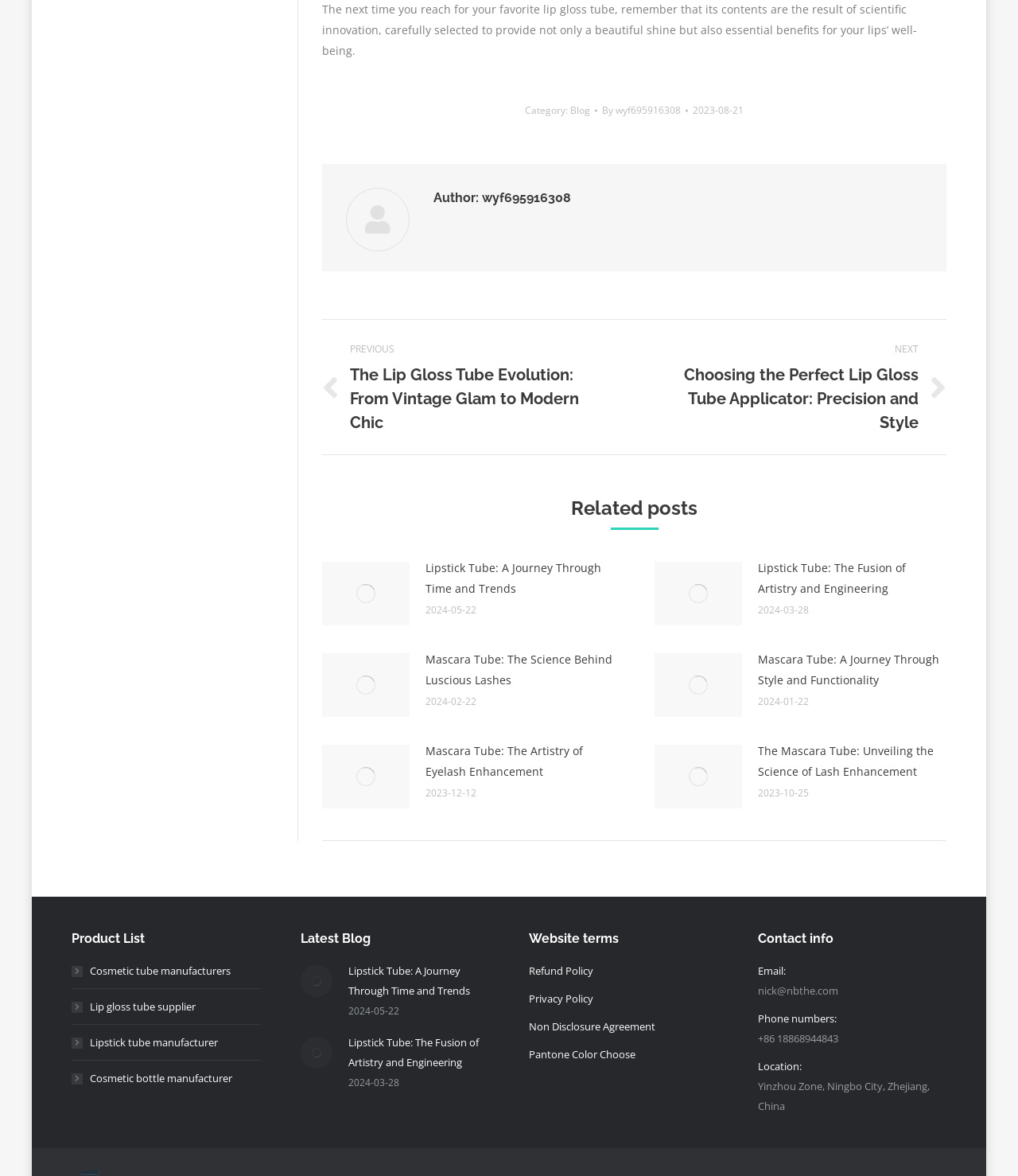Please predict the bounding box coordinates of the element's region where a click is necessary to complete the following instruction: "Click on the 'Blog' link". The coordinates should be represented by four float numbers between 0 and 1, i.e., [left, top, right, bottom].

[0.56, 0.088, 0.58, 0.099]